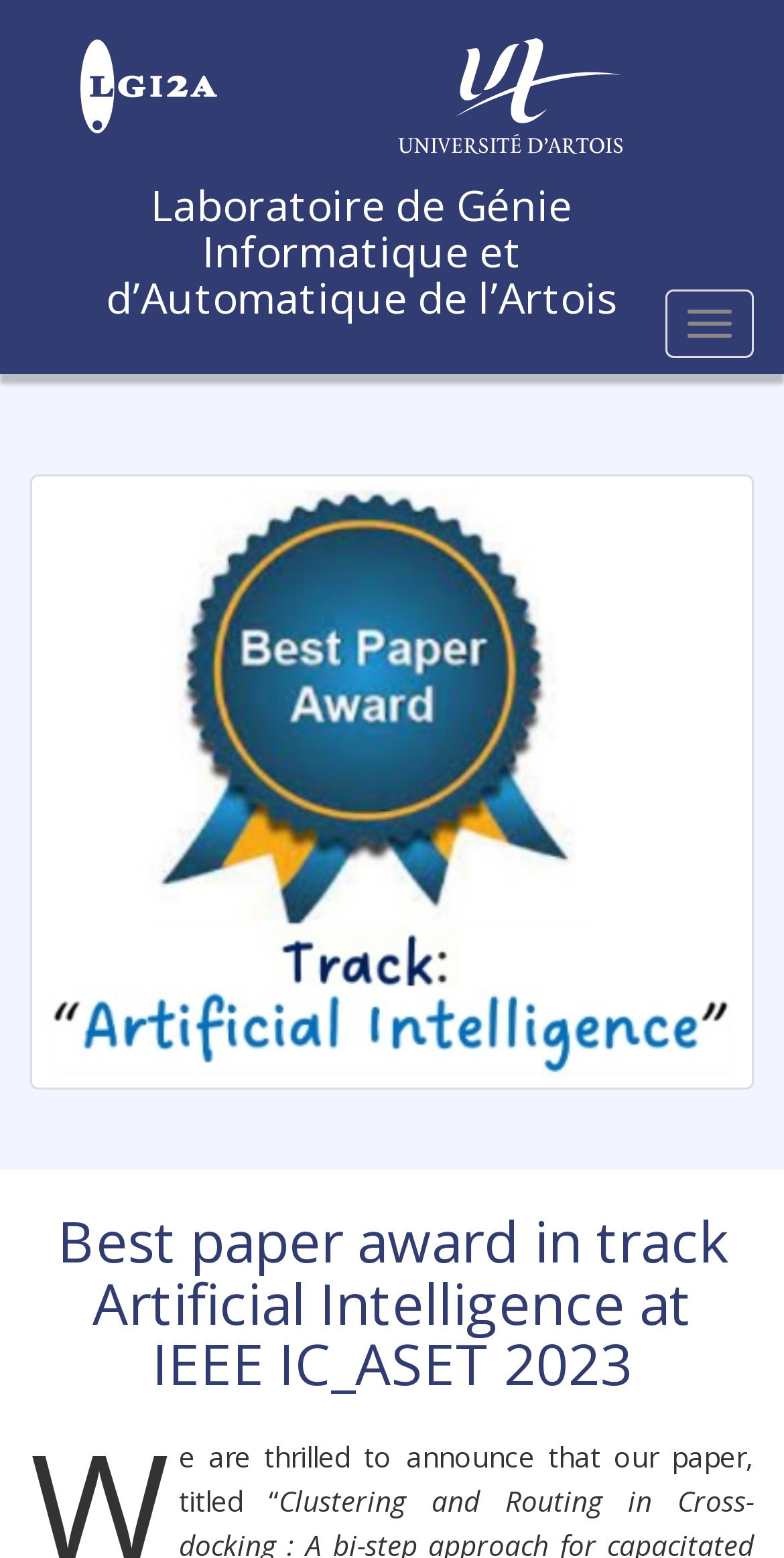Return the bounding box coordinates of the UI element that corresponds to this description: "Afficher/cacher le menu de navigation". The coordinates must be given as four float numbers in the range of 0 and 1, [left, top, right, bottom].

[0.849, 0.185, 0.962, 0.229]